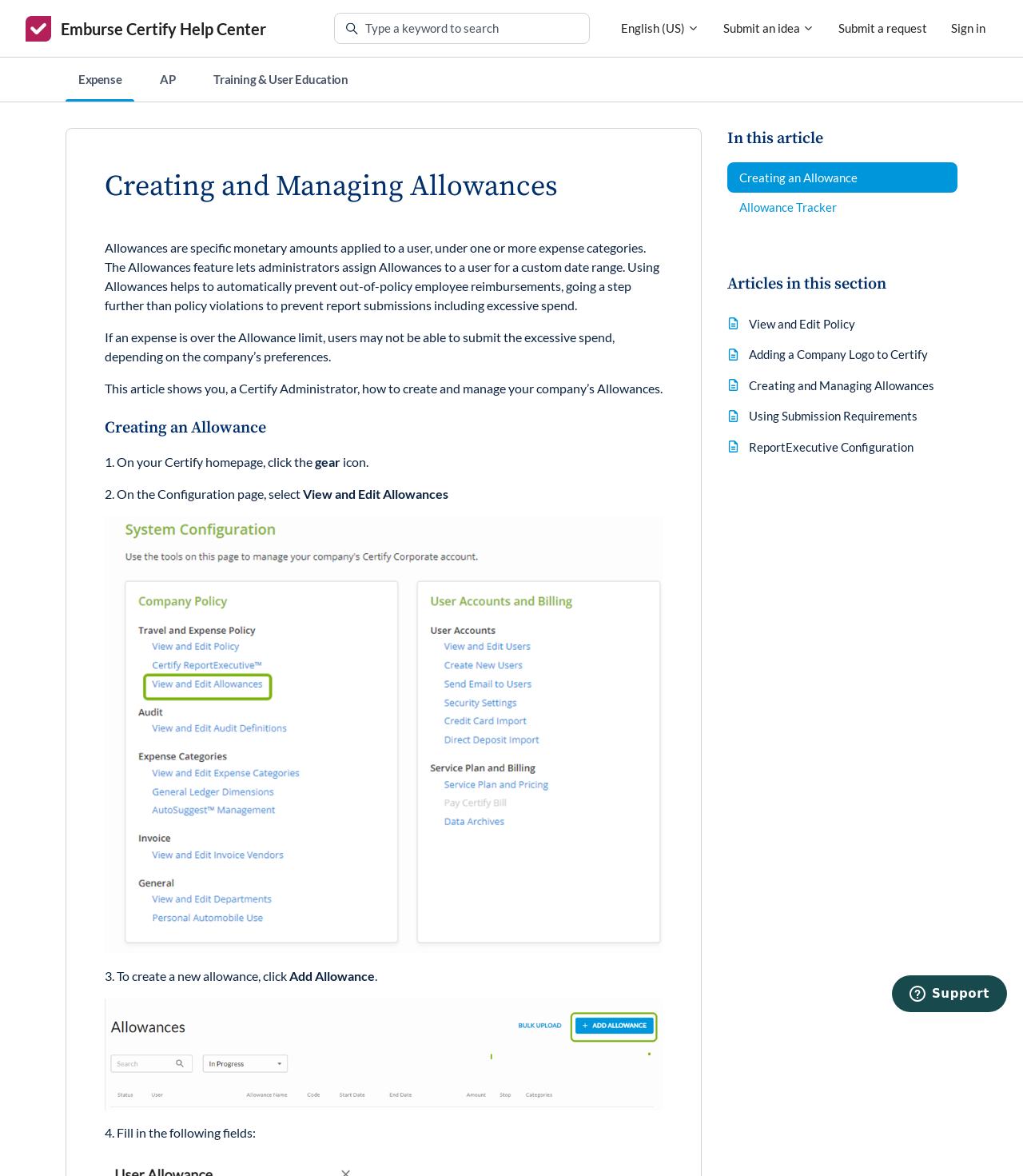Locate the bounding box coordinates of the element I should click to achieve the following instruction: "View and Edit Policy".

[0.732, 0.269, 0.836, 0.281]